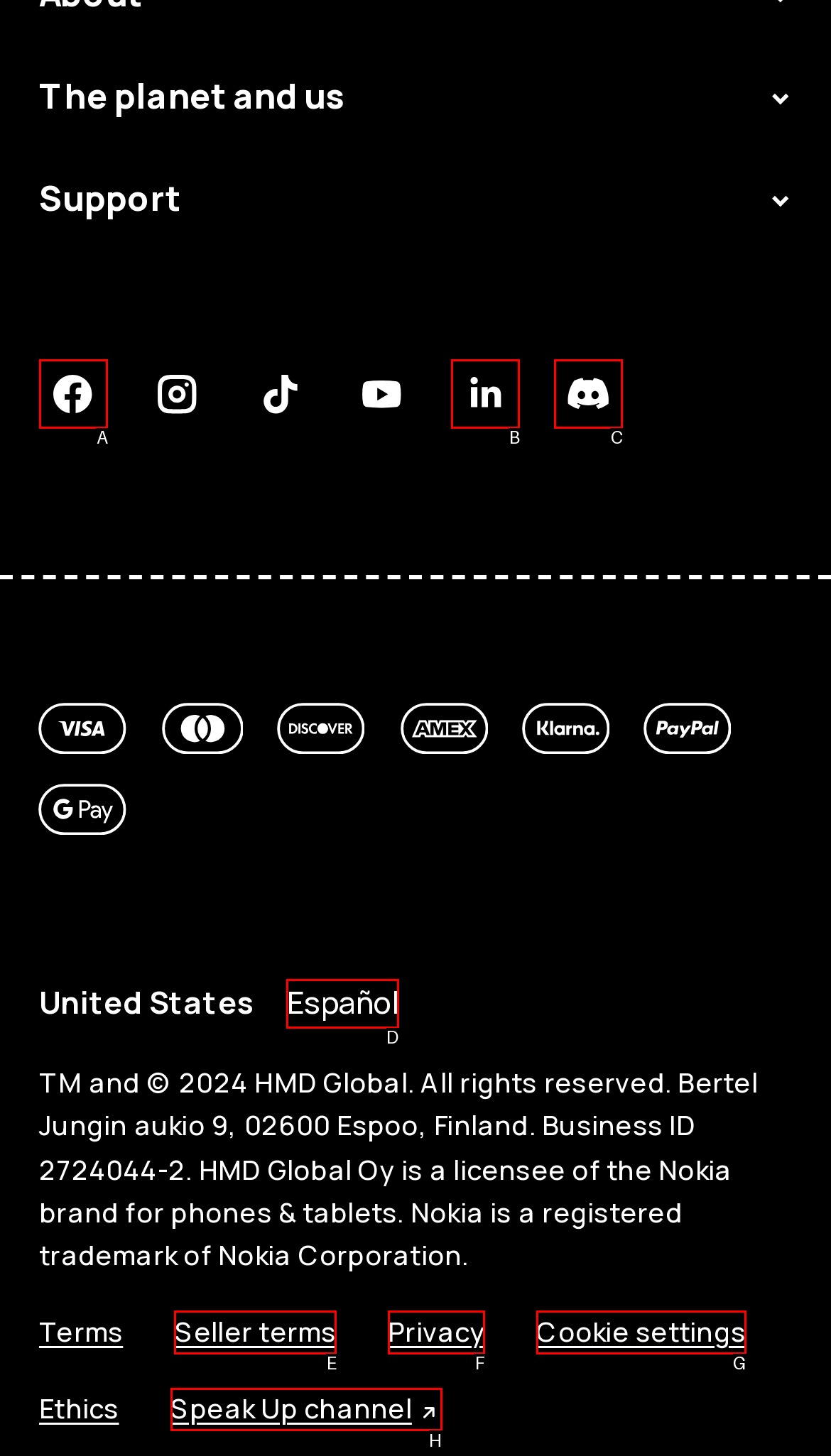Tell me which option best matches this description: Speak Up channel
Answer with the letter of the matching option directly from the given choices.

H